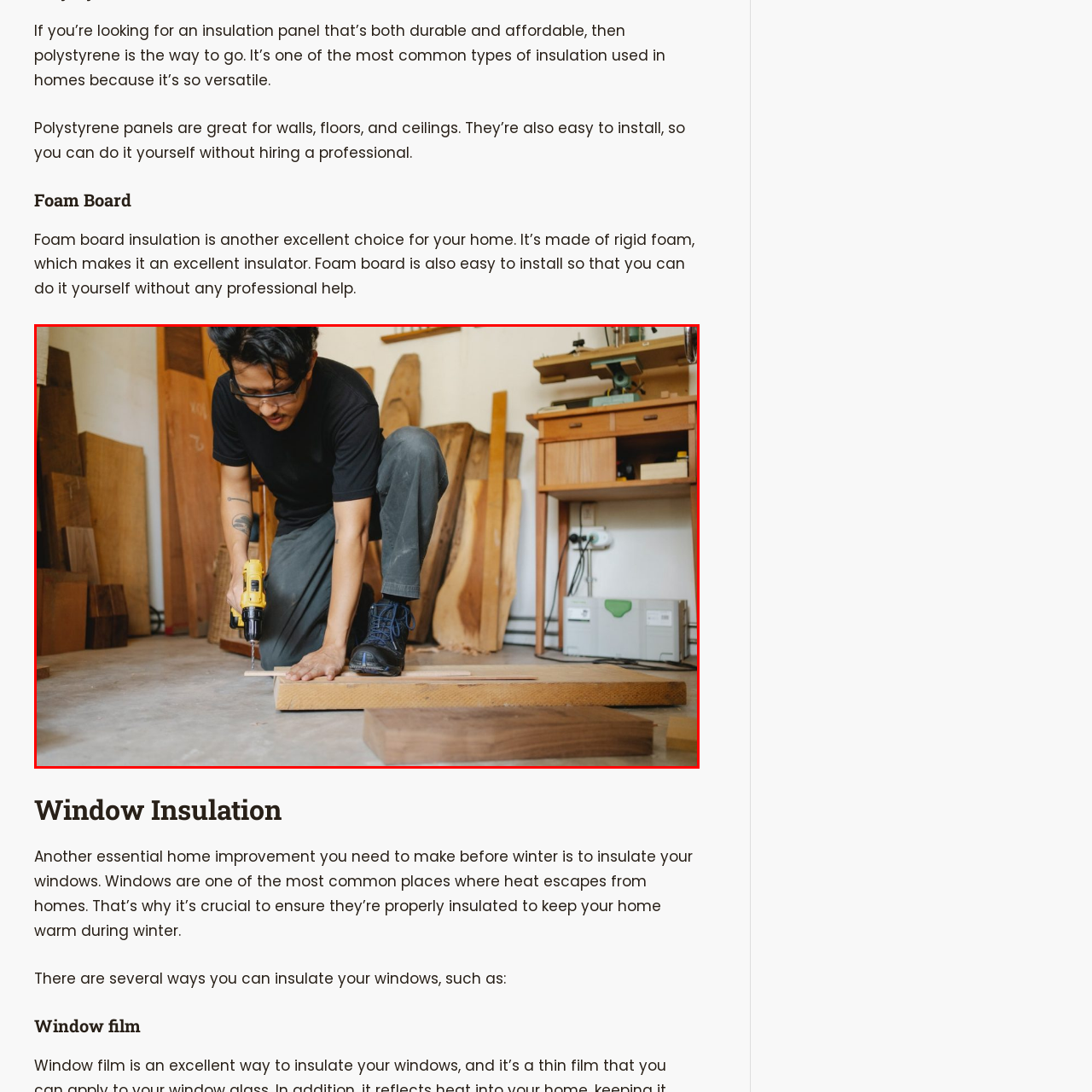What type of tool is the individual holding?
Look at the image section surrounded by the red bounding box and provide a concise answer in one word or phrase.

Cordless drill